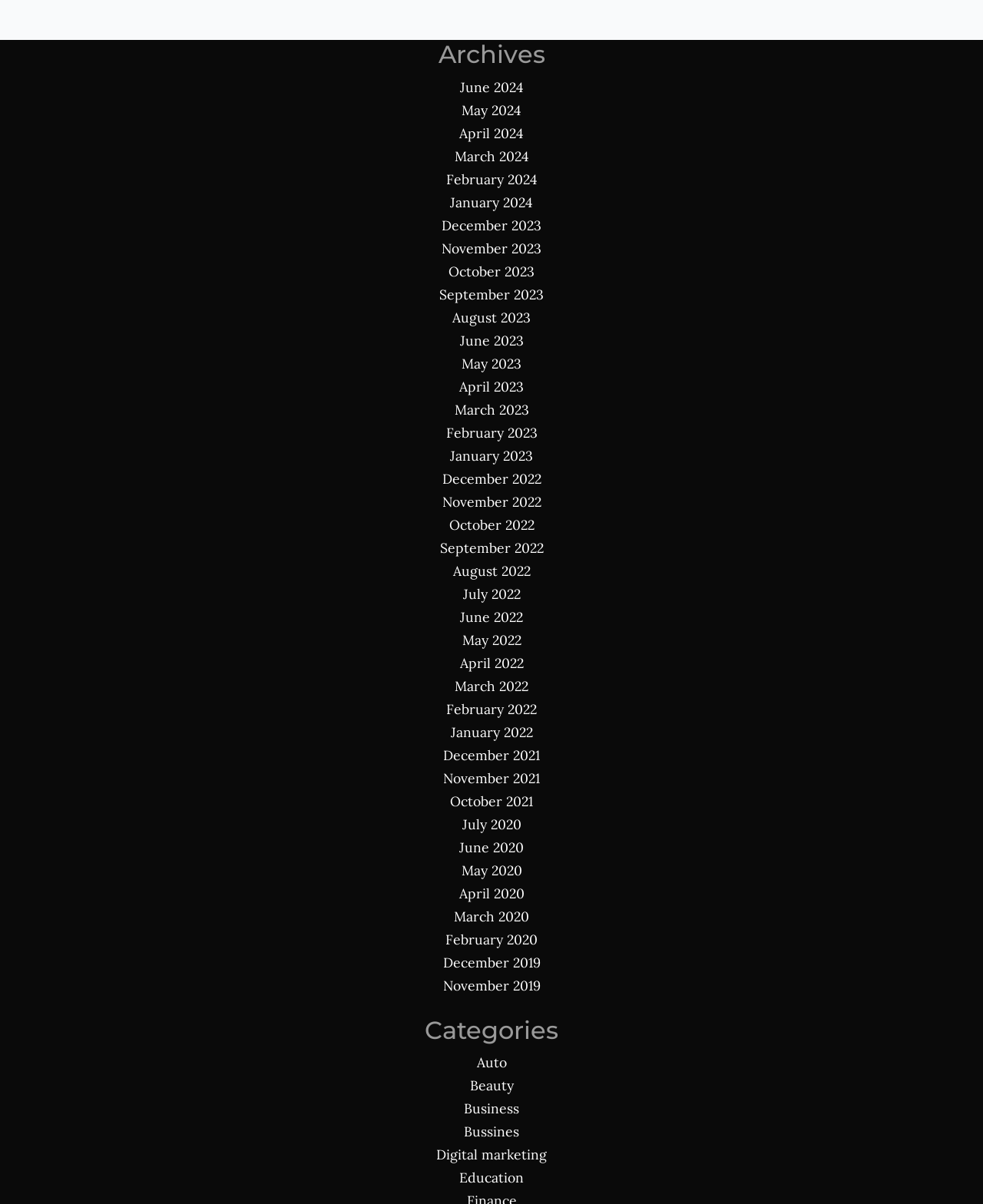What is the earliest month listed in the archives?
Please answer the question with a single word or phrase, referencing the image.

December 2019